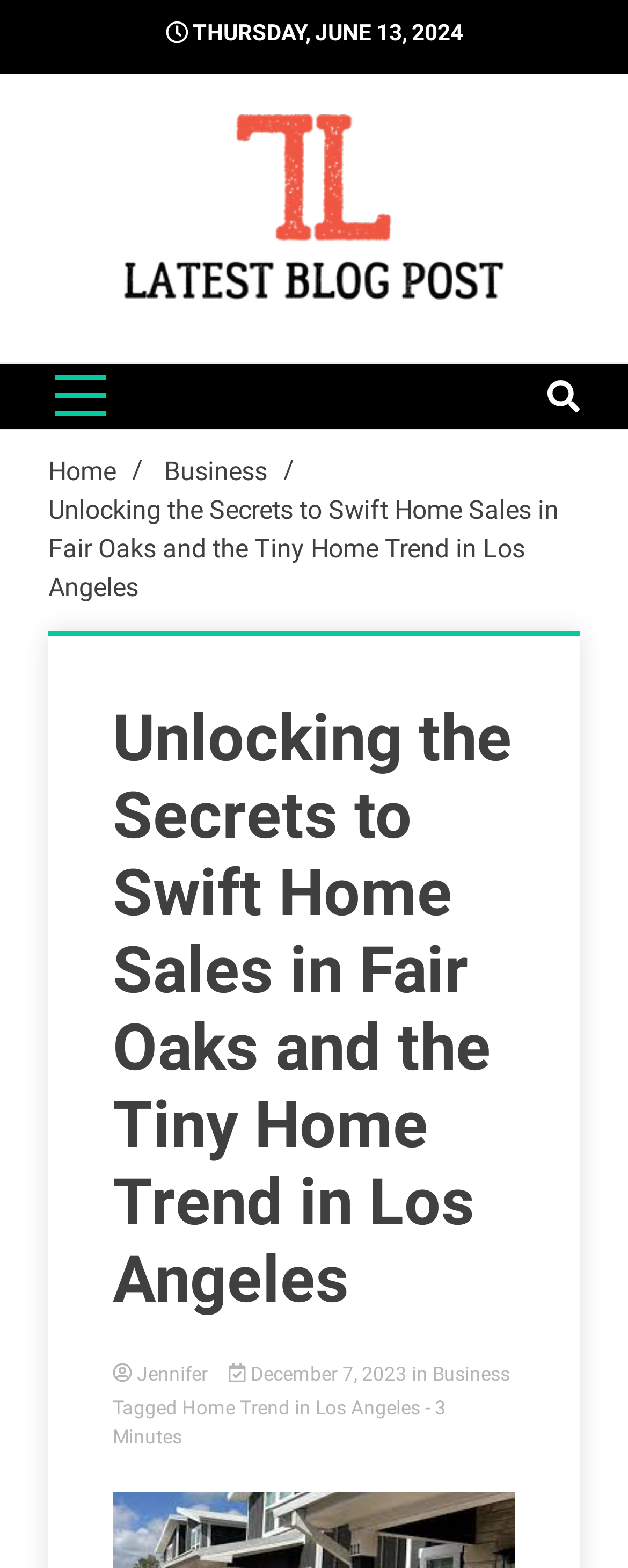How long does it take to read the article?
Please provide a single word or phrase answer based on the image.

3 Minutes